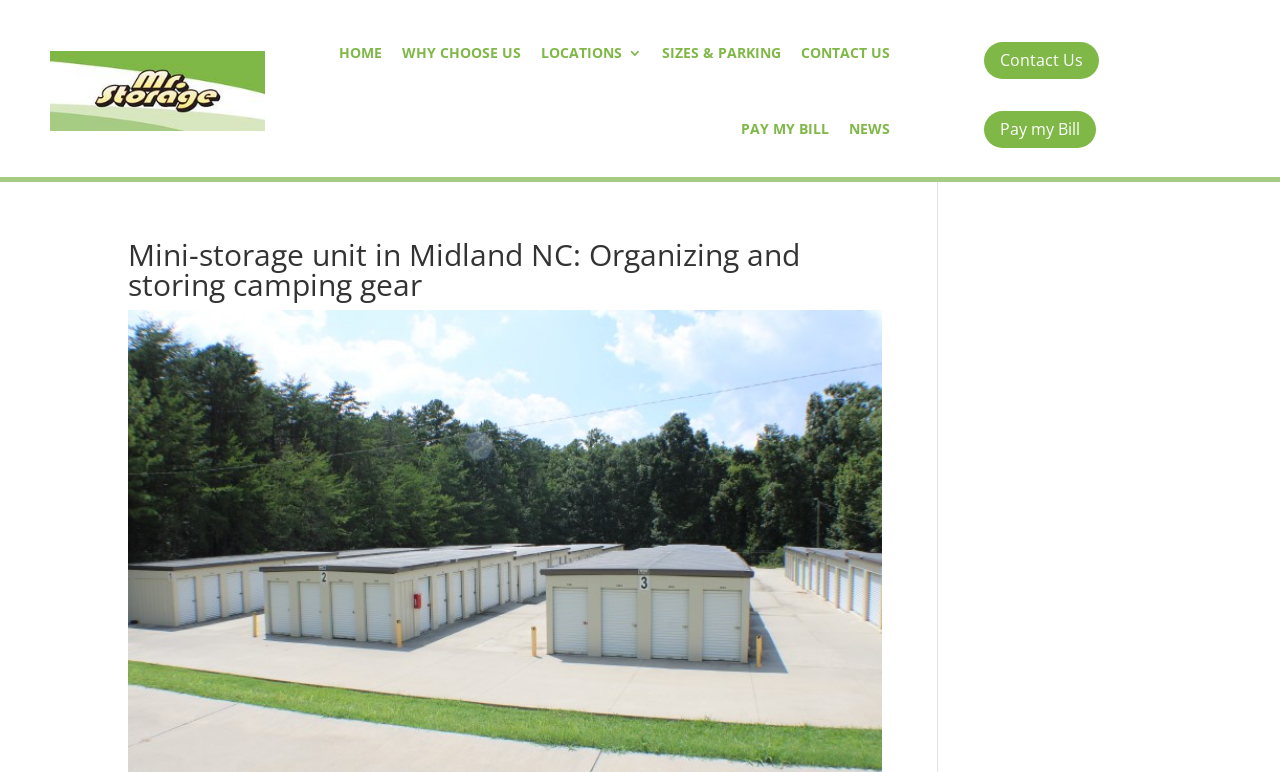What is the last link in the top menu?
Based on the visual content, answer with a single word or a brief phrase.

CONTACT US